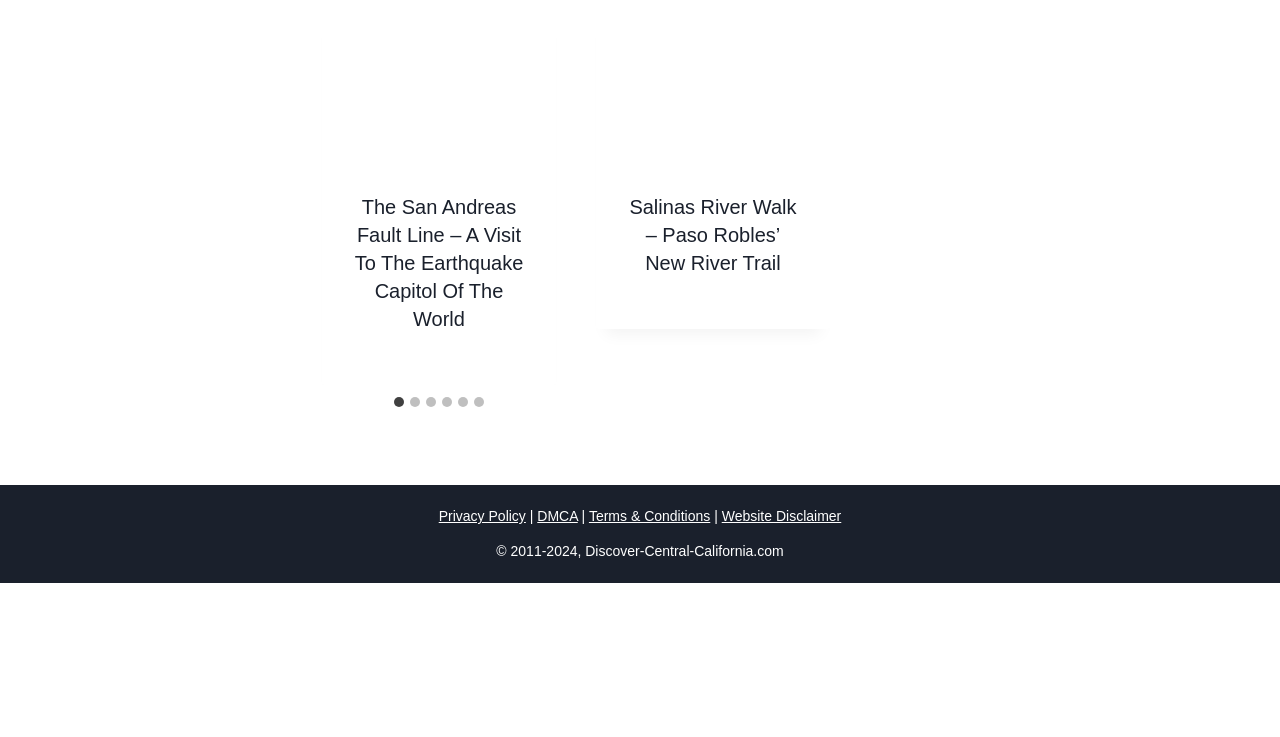How many slides are available in the tablist?
Using the information from the image, answer the question thoroughly.

I examined the tablist element and found six tab elements with labels 'Go to slide 1', 'Go to slide 2', ..., 'Go to slide 6'. This indicates that there are six slides available in the tablist.